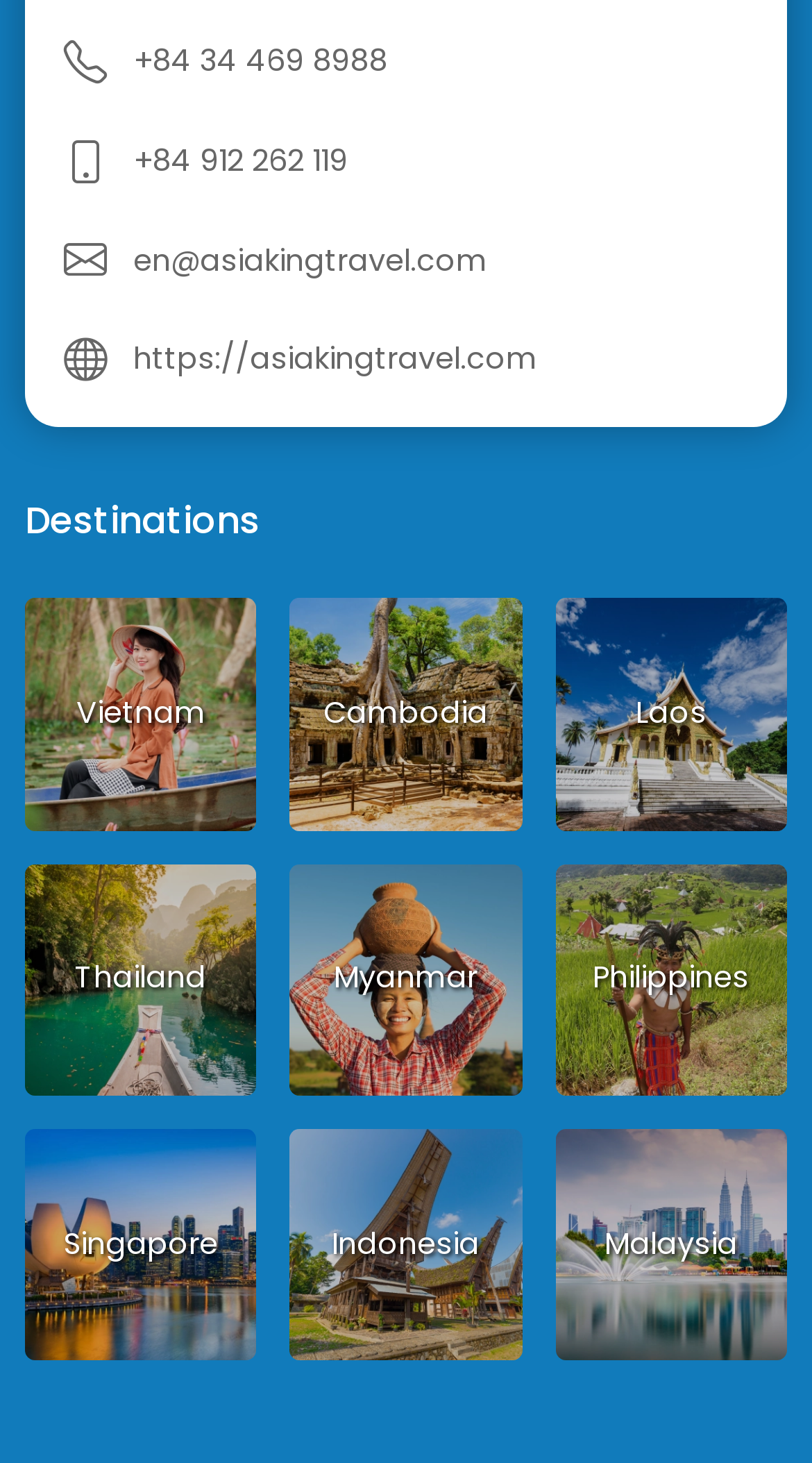Please determine the bounding box coordinates of the element's region to click for the following instruction: "Click on Expand All".

None